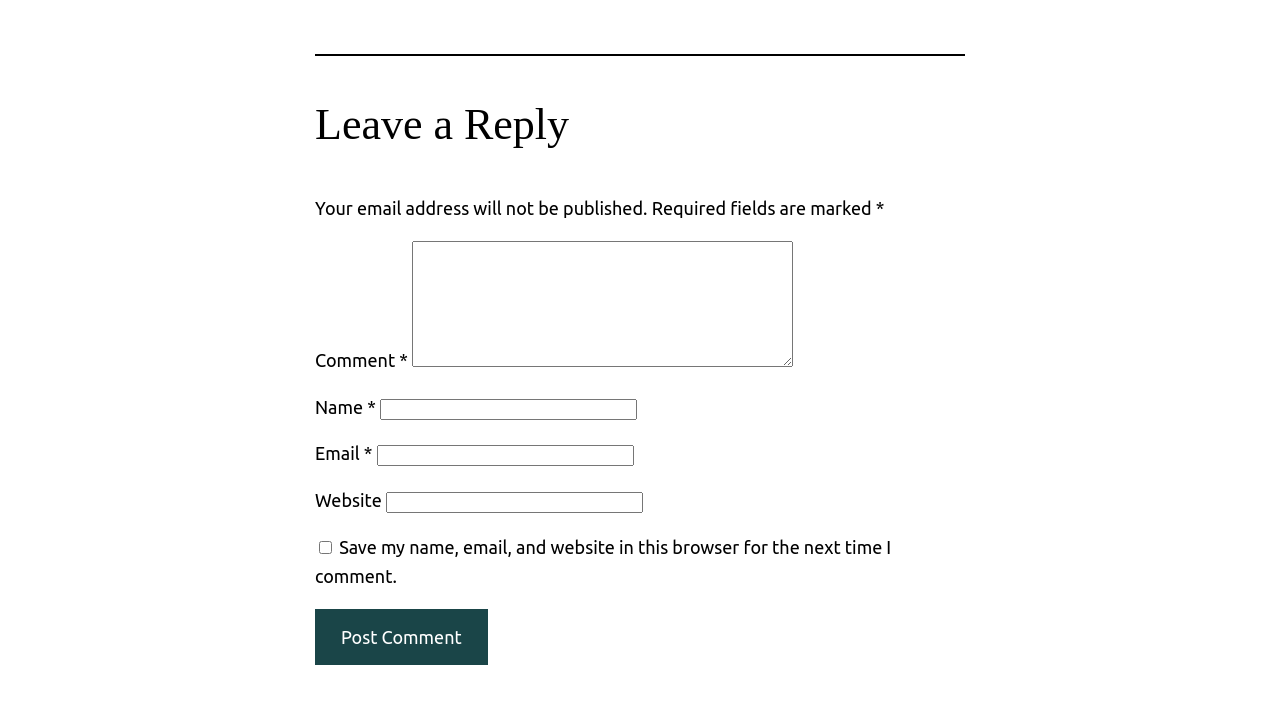What is required to post a comment? Observe the screenshot and provide a one-word or short phrase answer.

Name, email, and comment